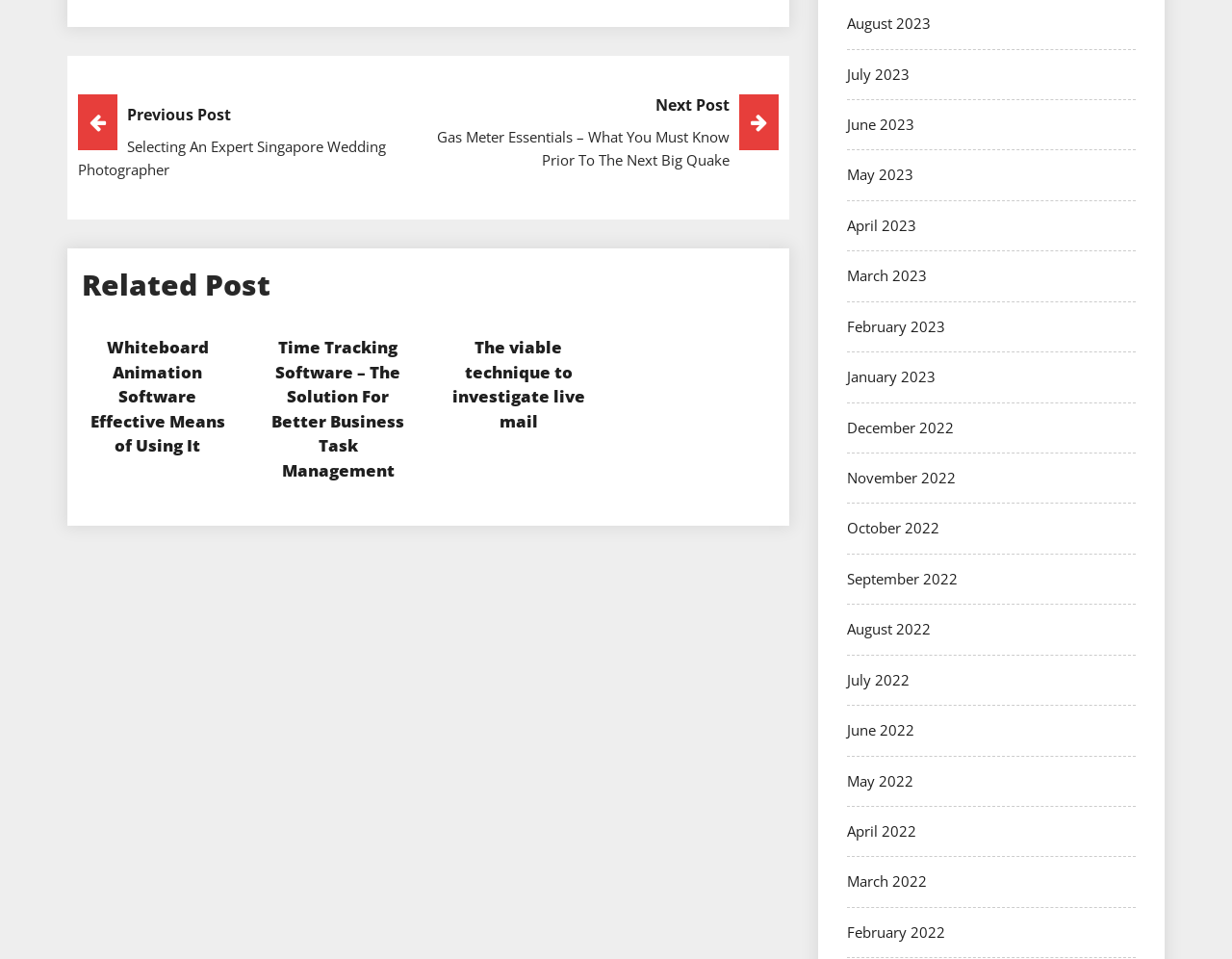Pinpoint the bounding box coordinates of the element you need to click to execute the following instruction: "Read related post about Whiteboard Animation Software". The bounding box should be represented by four float numbers between 0 and 1, in the format [left, top, right, bottom].

[0.073, 0.351, 0.183, 0.476]